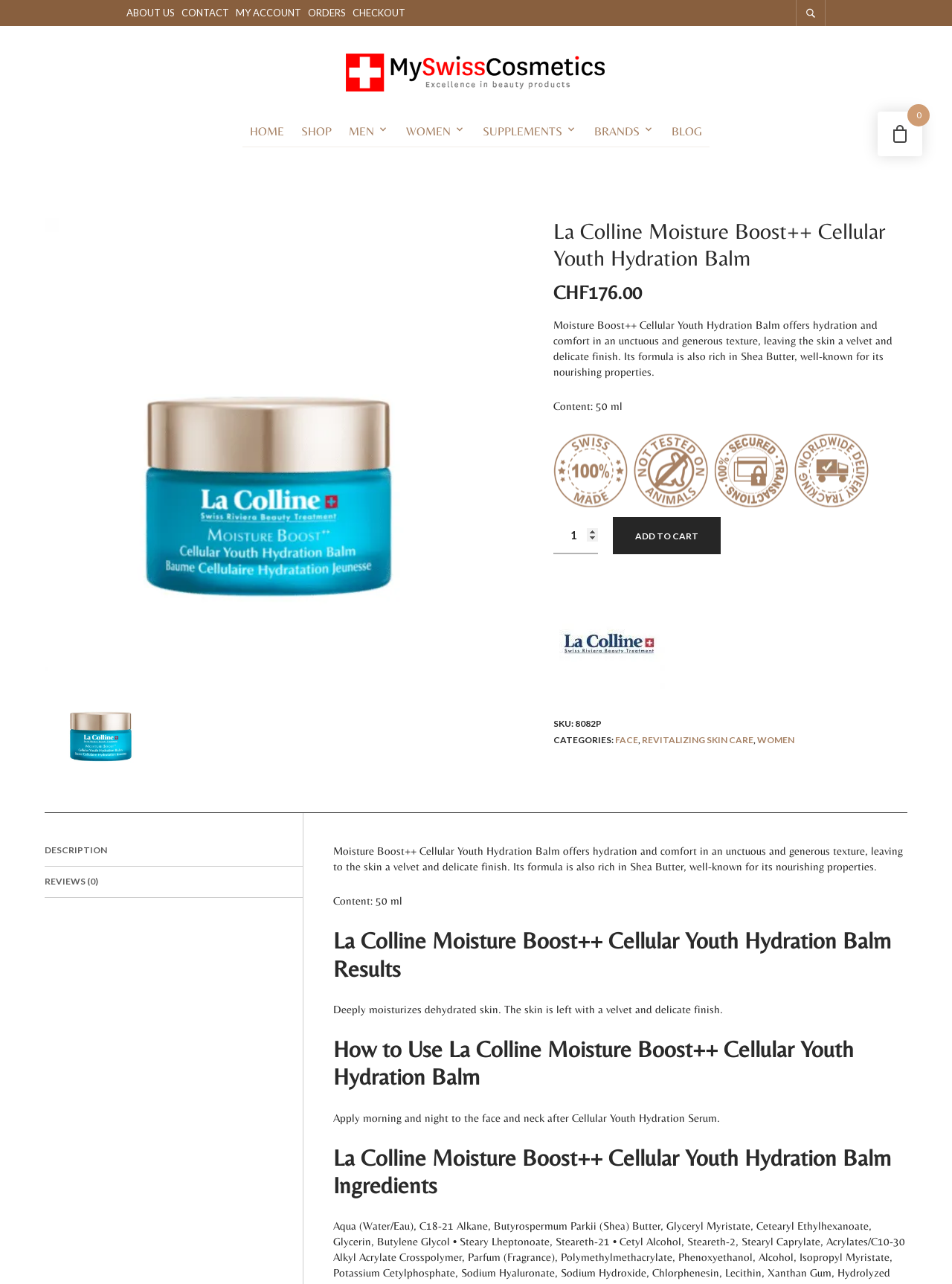What is the brand of the Moisture Boost++ Cellular Youth Hydration Balm?
Analyze the image and deliver a detailed answer to the question.

I found the brand of the product by looking at the link element with the text 'La Colline' and the corresponding image element. This suggests that La Colline is the brand of the Moisture Boost++ Cellular Youth Hydration Balm.